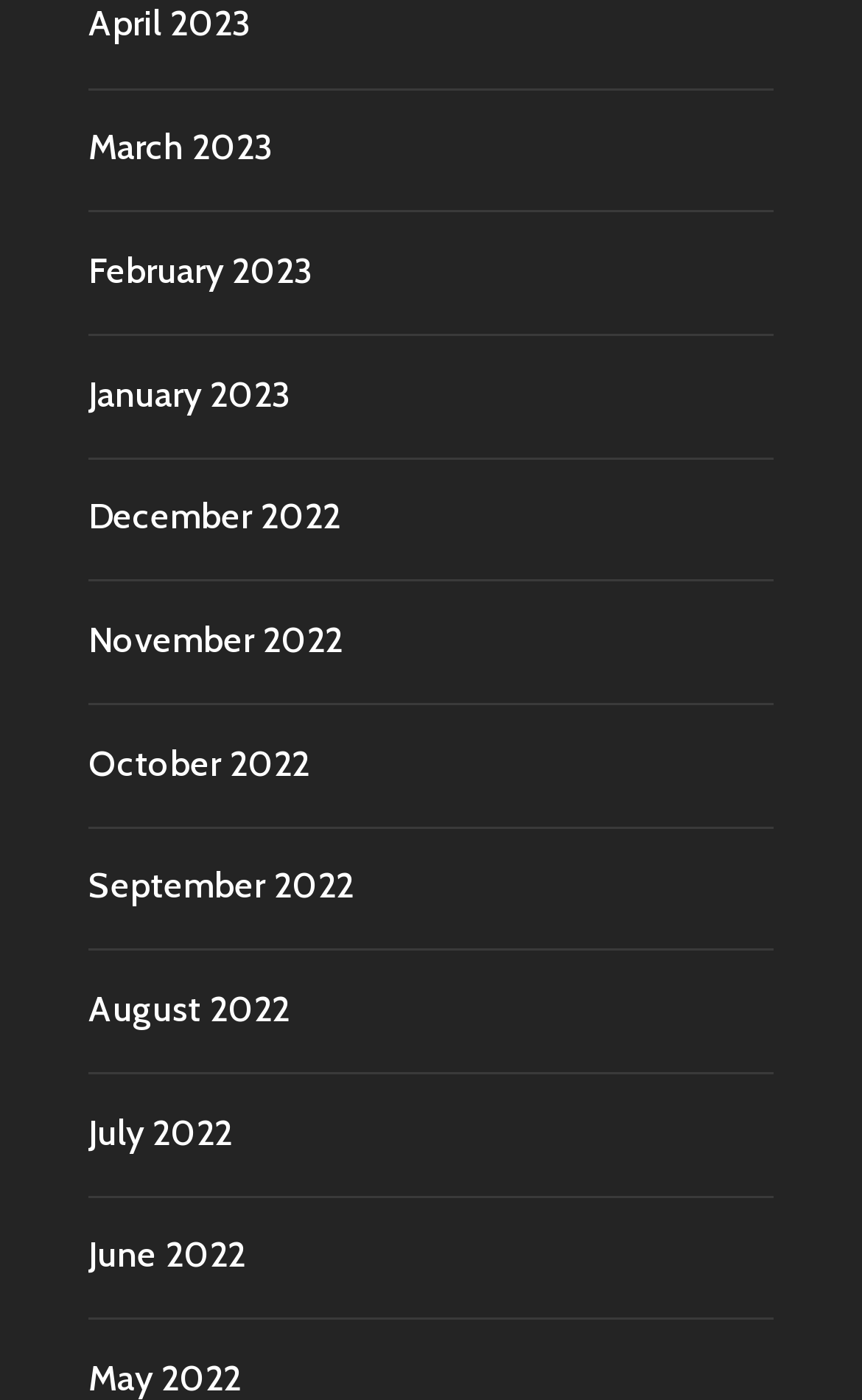Please specify the bounding box coordinates of the region to click in order to perform the following instruction: "View April 2023".

[0.103, 0.002, 0.292, 0.032]